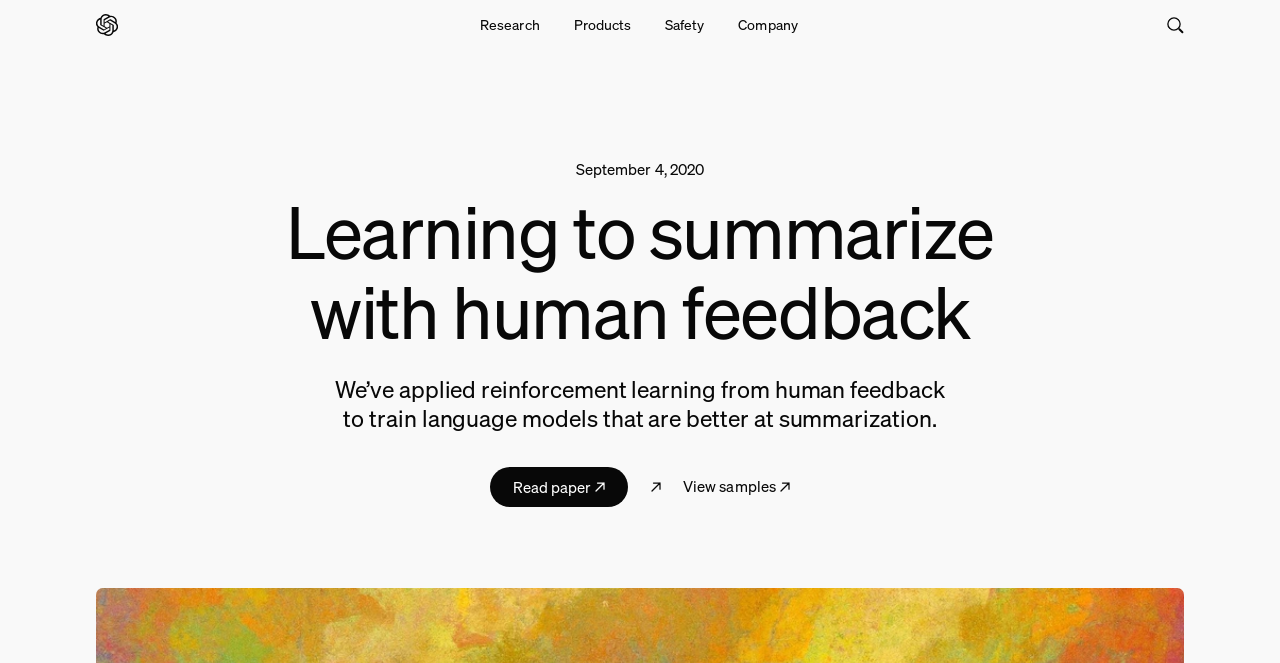Provide a short, one-word or phrase answer to the question below:
What is the purpose of the link 'Read paper'

To read the paper